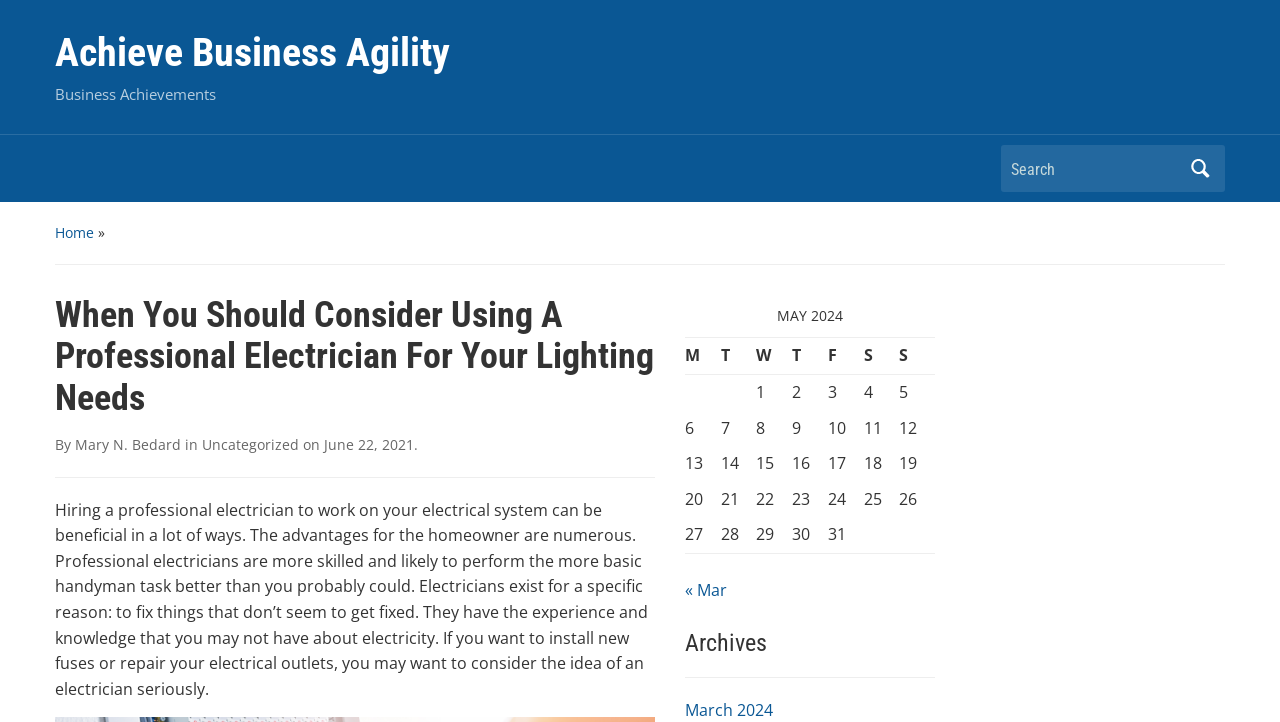Determine the bounding box coordinates for the HTML element described here: "« Mar".

[0.535, 0.802, 0.568, 0.832]